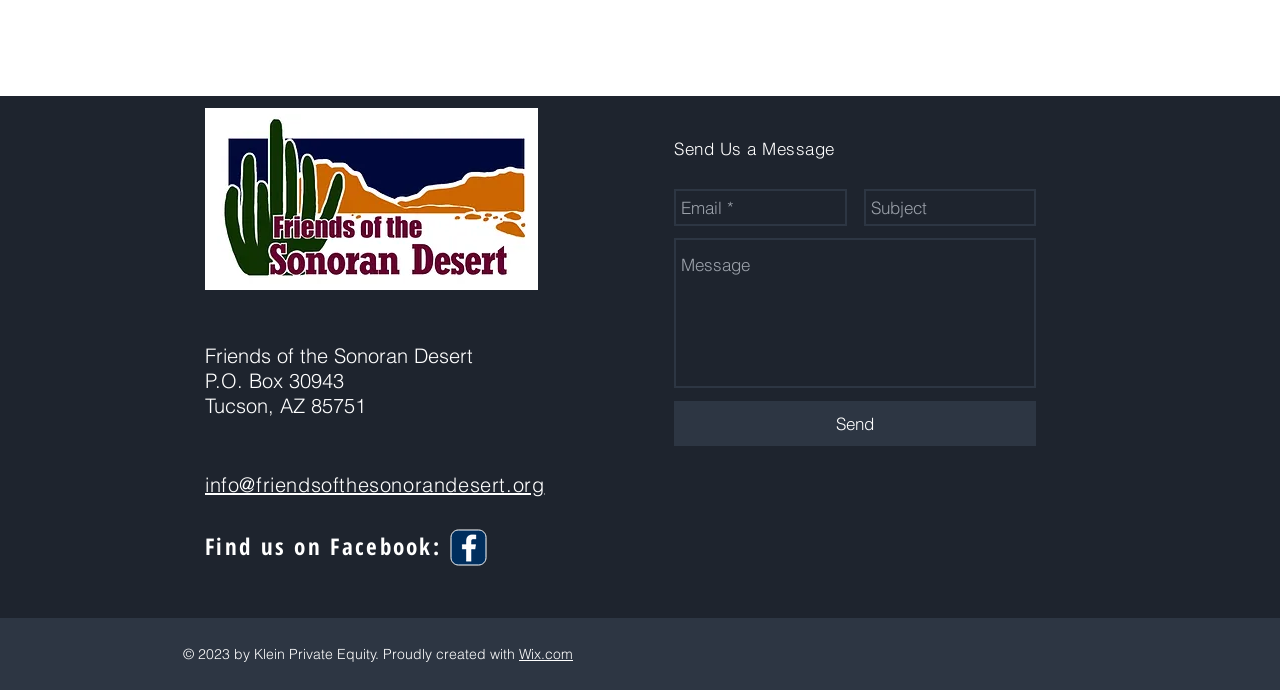Identify the bounding box coordinates of the clickable section necessary to follow the following instruction: "Visit Wix.com". The coordinates should be presented as four float numbers from 0 to 1, i.e., [left, top, right, bottom].

[0.405, 0.935, 0.448, 0.961]